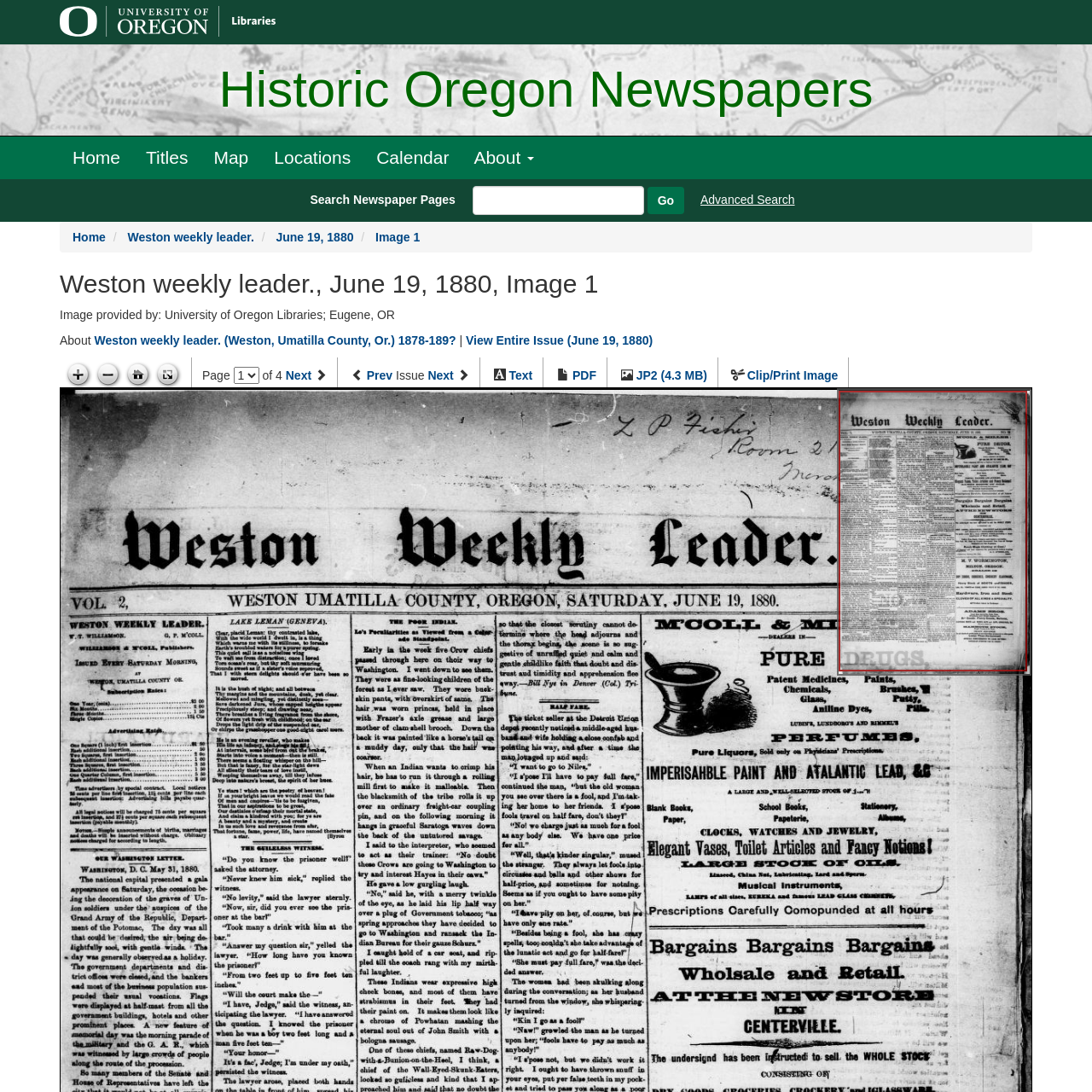Please determine the bounding box coordinates for the UI element described here. Use the format (top-left x, top-left y, bottom-right x, bottom-right y) with values bounded between 0 and 1: alt="University of Oregon Libraries"

[0.055, 0.005, 0.252, 0.037]